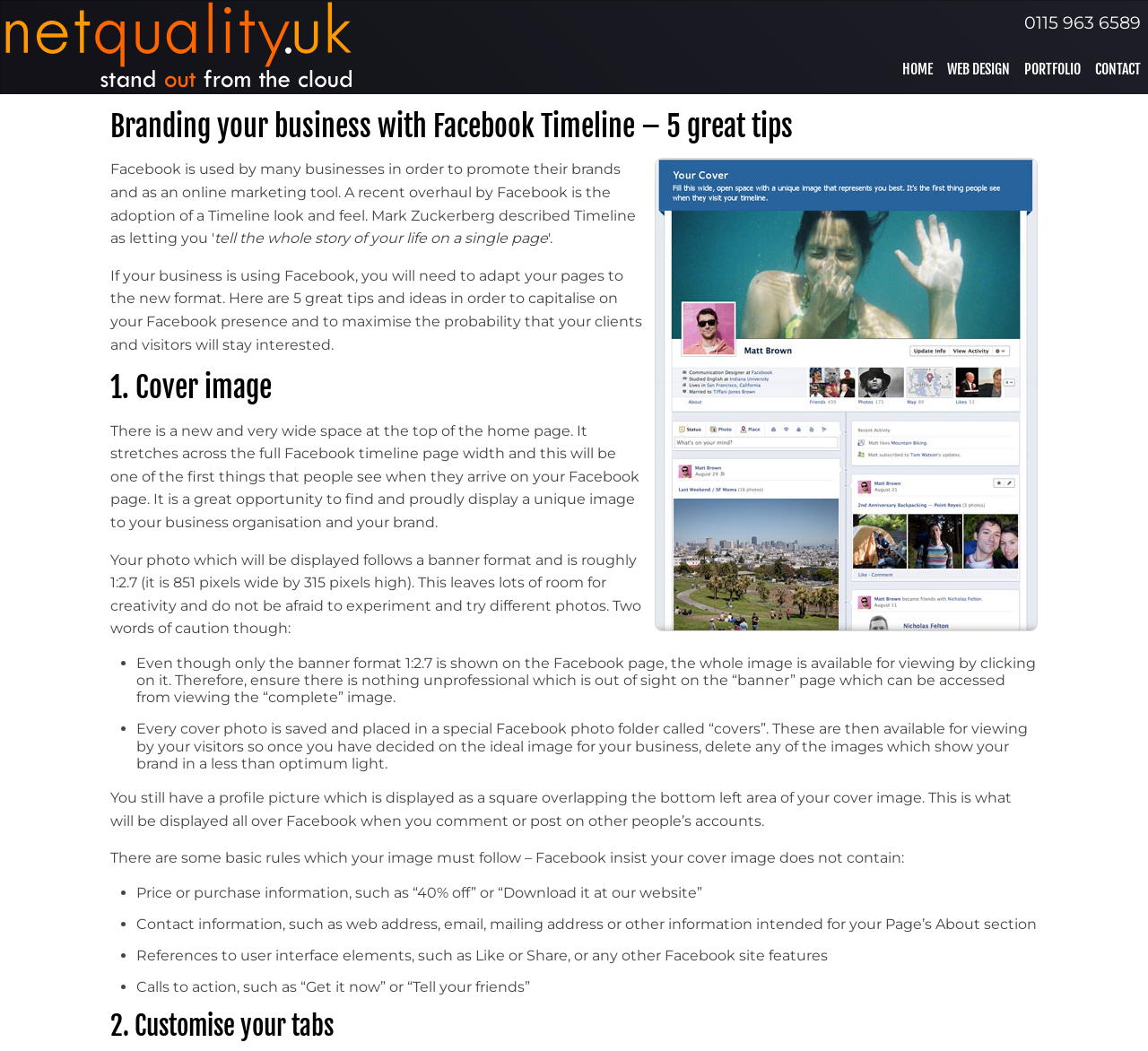Offer an extensive depiction of the webpage and its key elements.

This webpage is about Facebook Timeline and its impact on business branding. At the top left, there is a link to "Net Quality Web Design Nottingham" accompanied by an image with the same name. On the top right, there is a phone number "0115 963 6589" displayed as a link. Below these elements, there is a navigation menu with four list items: "HOME", "WEB DESIGN", "PORTFOLIO", and "CONTACT", each with a corresponding link.

The main content of the webpage is divided into sections, each with a heading. The first section is titled "Branding your business with Facebook Timeline – 5 great tips" and features an image related to the topic. The section provides an introduction to the importance of adapting to Facebook's new format and maximizing one's online presence.

The second section is titled "1. Cover image" and discusses the new cover image feature on Facebook Timeline. It explains the dimensions and format of the image, as well as some tips and cautions for creating an effective cover image. This section includes two bullet points with additional advice on creating a professional cover image.

The third section is titled "2. Customise your tabs" and appears to be the start of a new topic, although the content is not fully displayed in this screenshot.

Throughout the webpage, there are several blocks of text that provide information and guidance on using Facebook Timeline for business branding. The text is organized into clear sections with headings, making it easy to follow and understand.